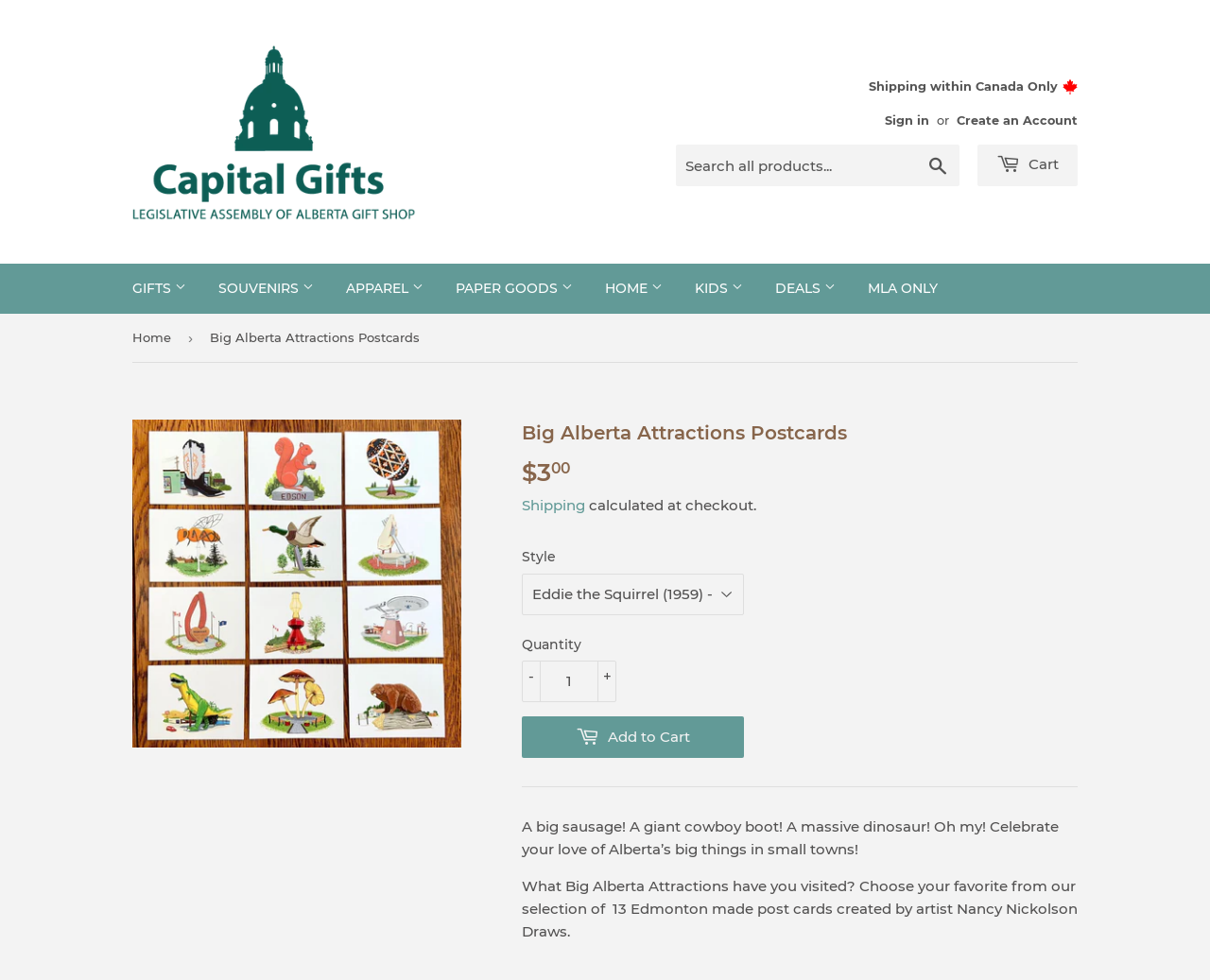Identify the bounding box coordinates necessary to click and complete the given instruction: "Sign in".

[0.731, 0.115, 0.768, 0.13]